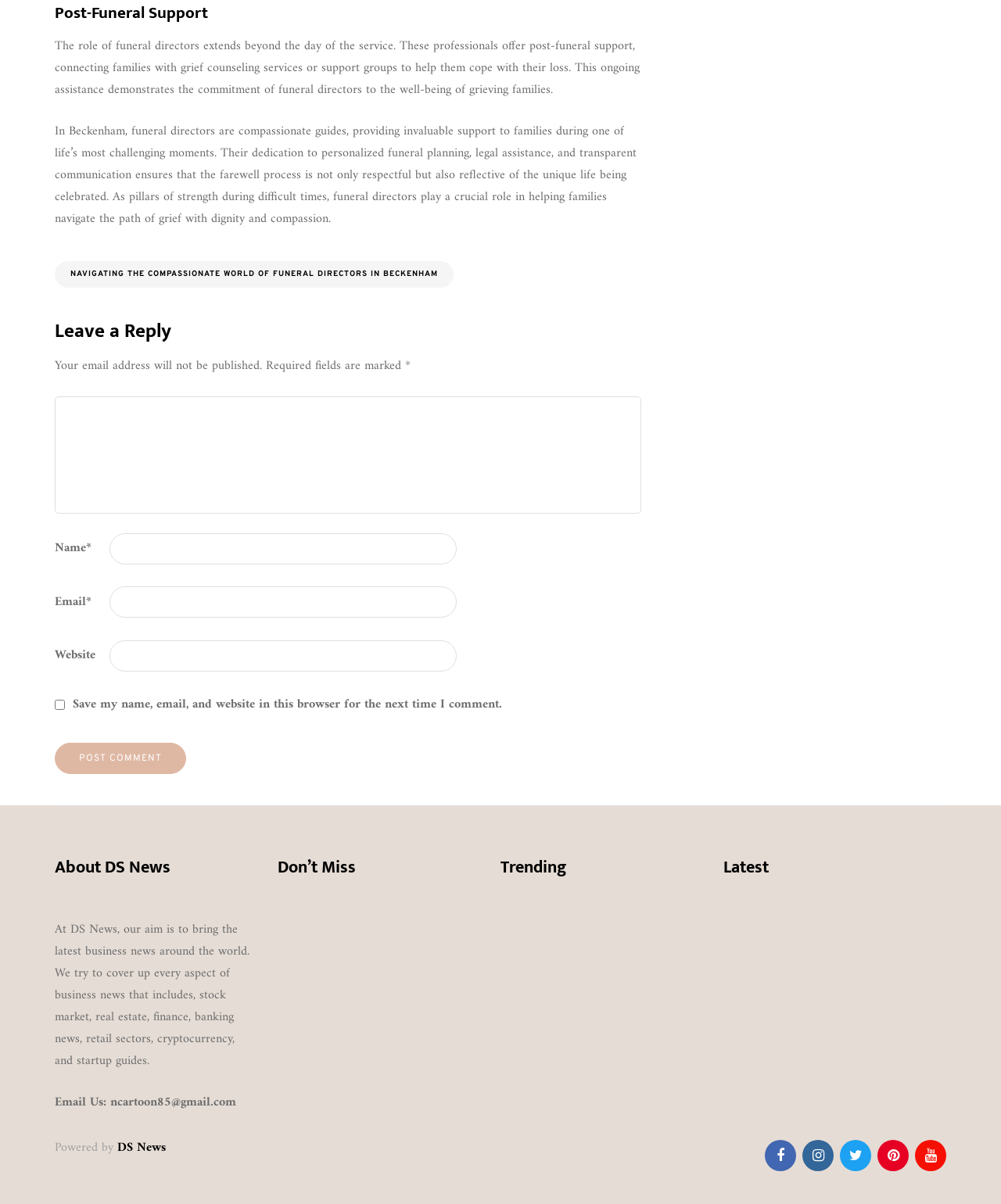What is the name of the website?
Provide a fully detailed and comprehensive answer to the question.

At the bottom of the webpage, there is a 'Powered by' section that mentions 'DS News', which suggests that 'DS News' is the name of the website.